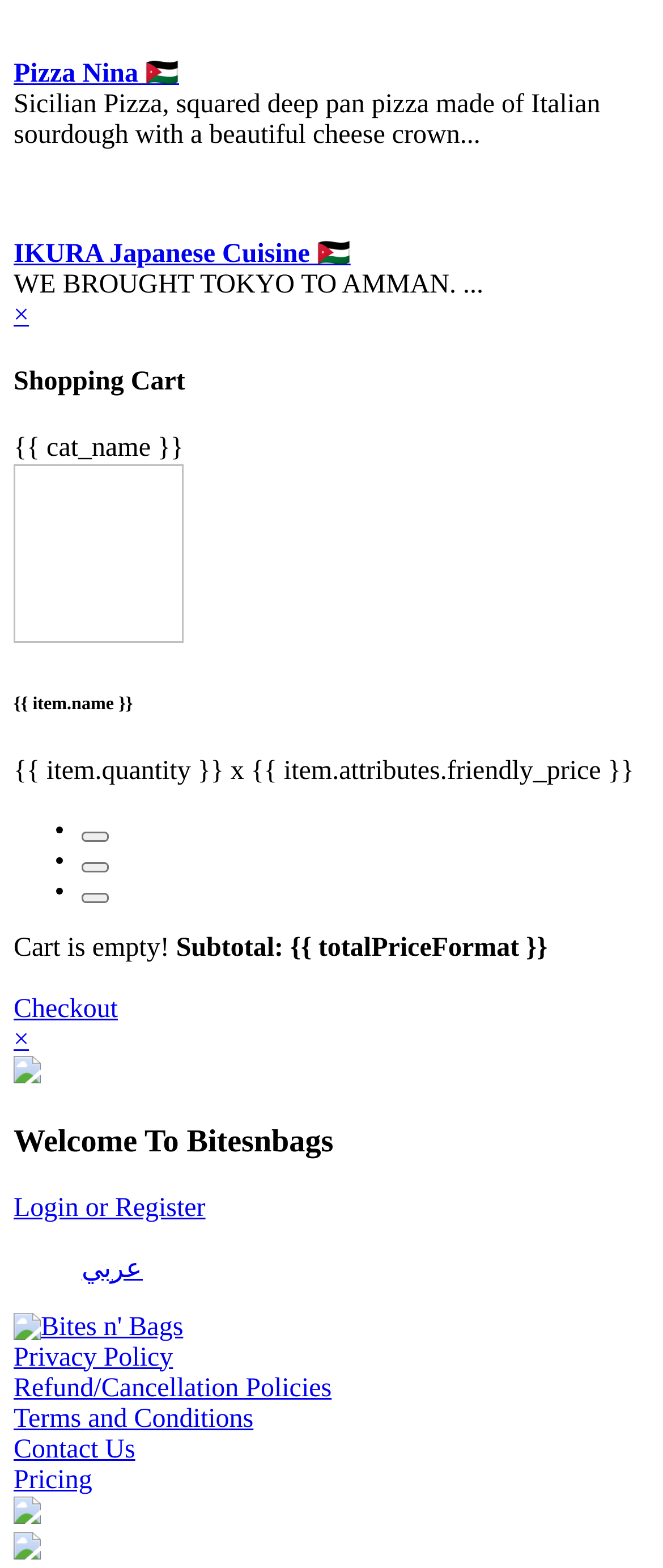Utilize the details in the image to give a detailed response to the question: What is the purpose of the 'Checkout' button?

The 'Checkout' button is typically used to proceed to the payment process after adding items to the shopping cart. In this case, it is likely that clicking the 'Checkout' button will allow the user to complete their purchase.